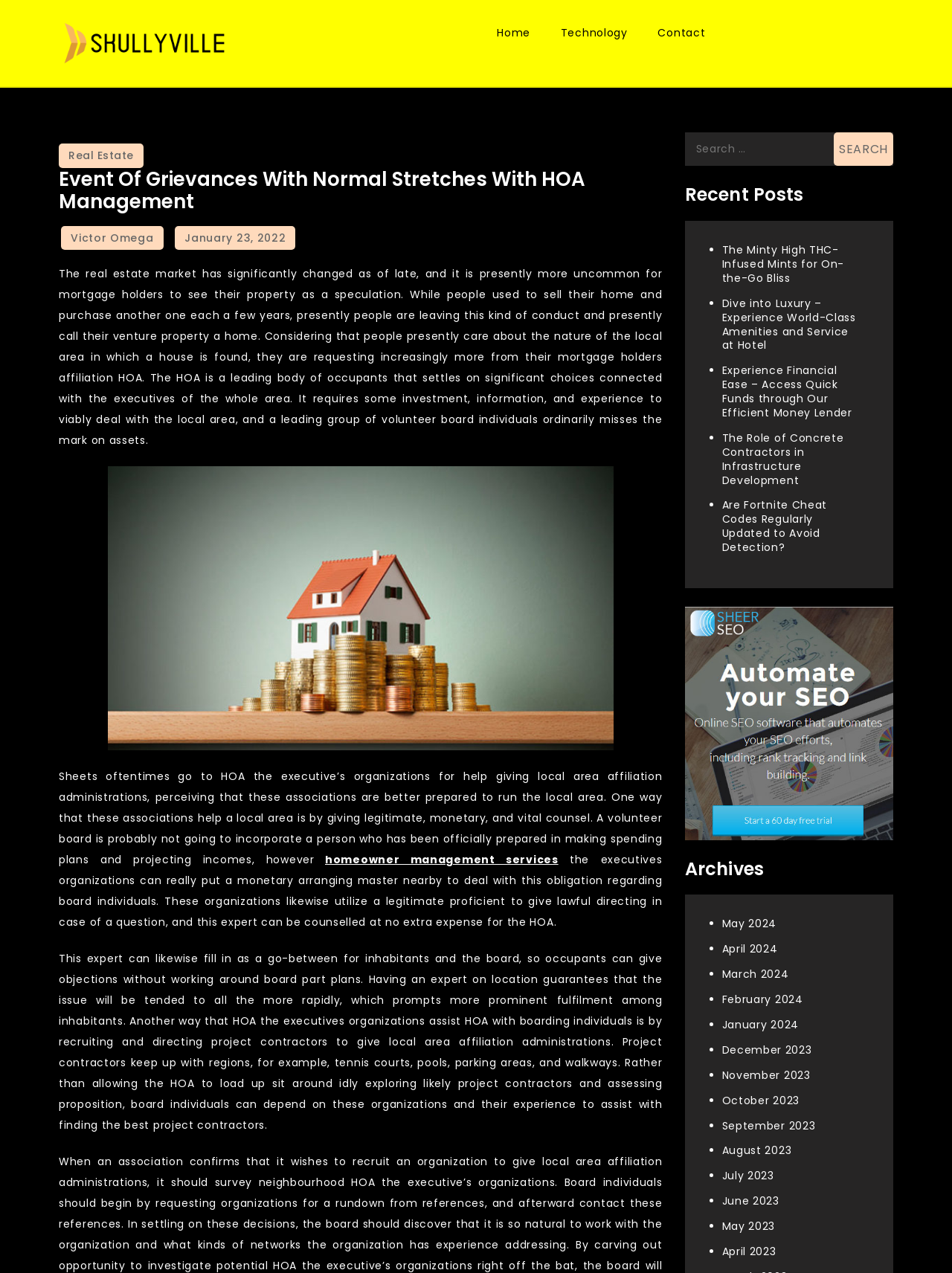Given the webpage screenshot and the description, determine the bounding box coordinates (top-left x, top-left y, bottom-right x, bottom-right y) that define the location of the UI element matching this description: homeowner management services

[0.341, 0.669, 0.586, 0.681]